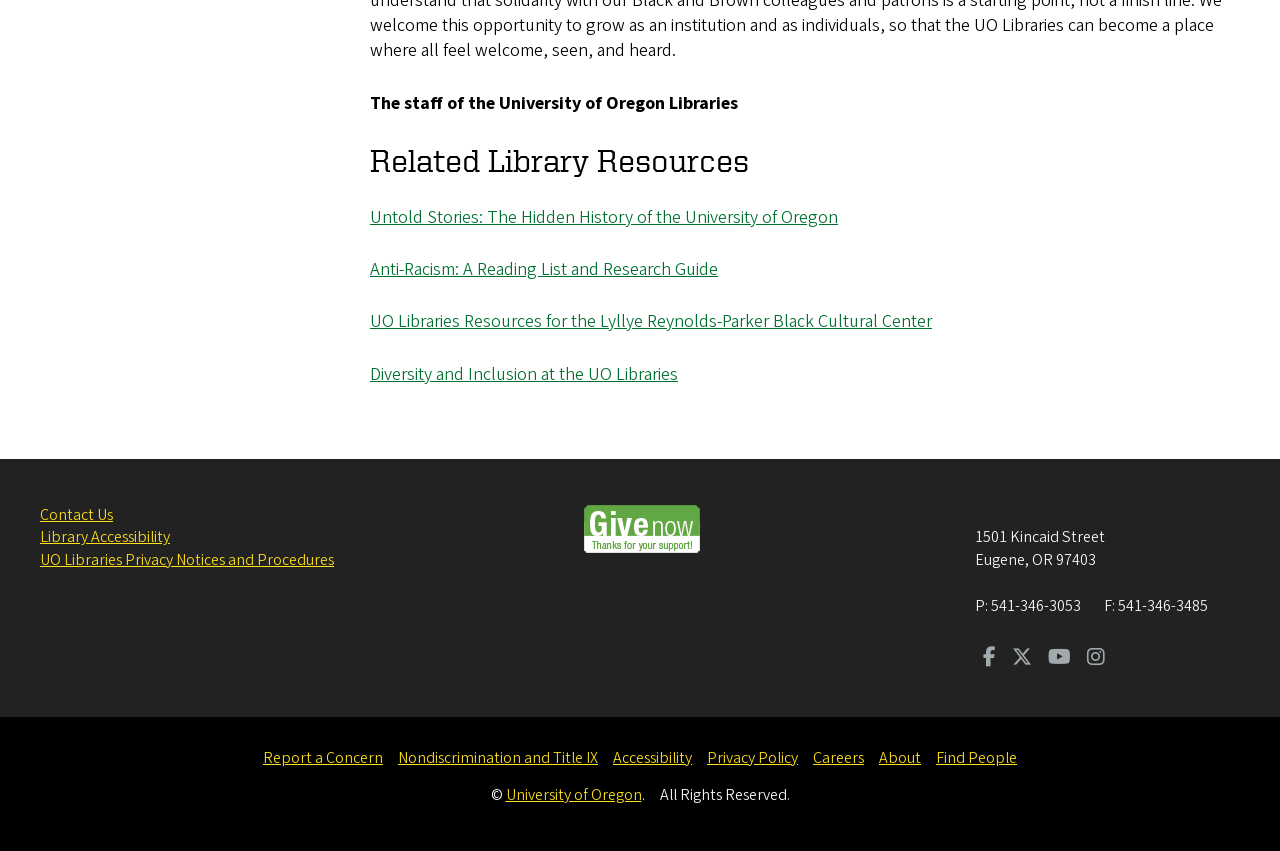Bounding box coordinates should be in the format (top-left x, top-left y, bottom-right x, bottom-right y) and all values should be floating point numbers between 0 and 1. Determine the bounding box coordinate for the UI element described as: aria-label="Visit us on Instagram"

[0.843, 0.761, 0.87, 0.787]